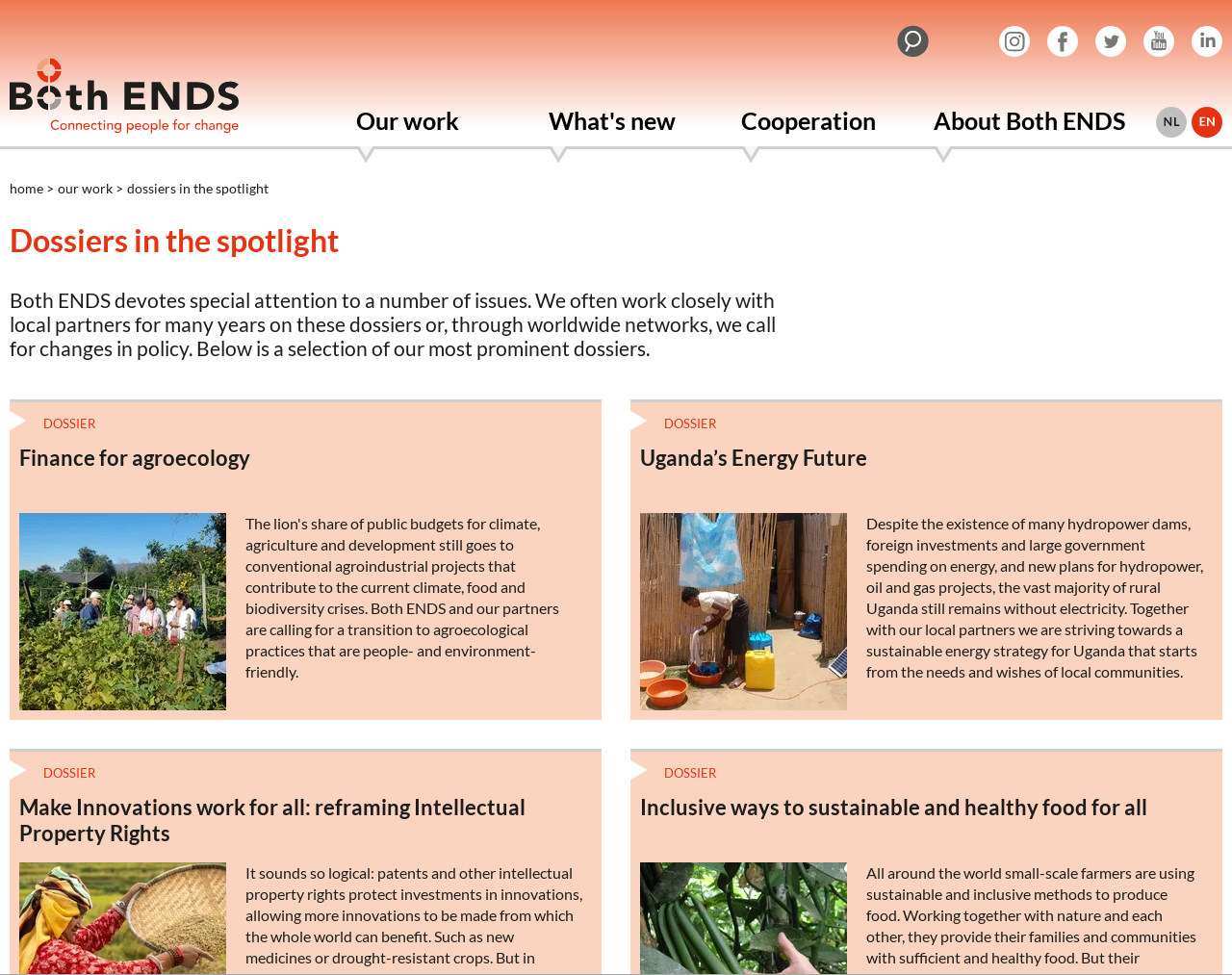Find the bounding box coordinates of the element I should click to carry out the following instruction: "Go to the 'Our work' page".

[0.289, 0.109, 0.445, 0.138]